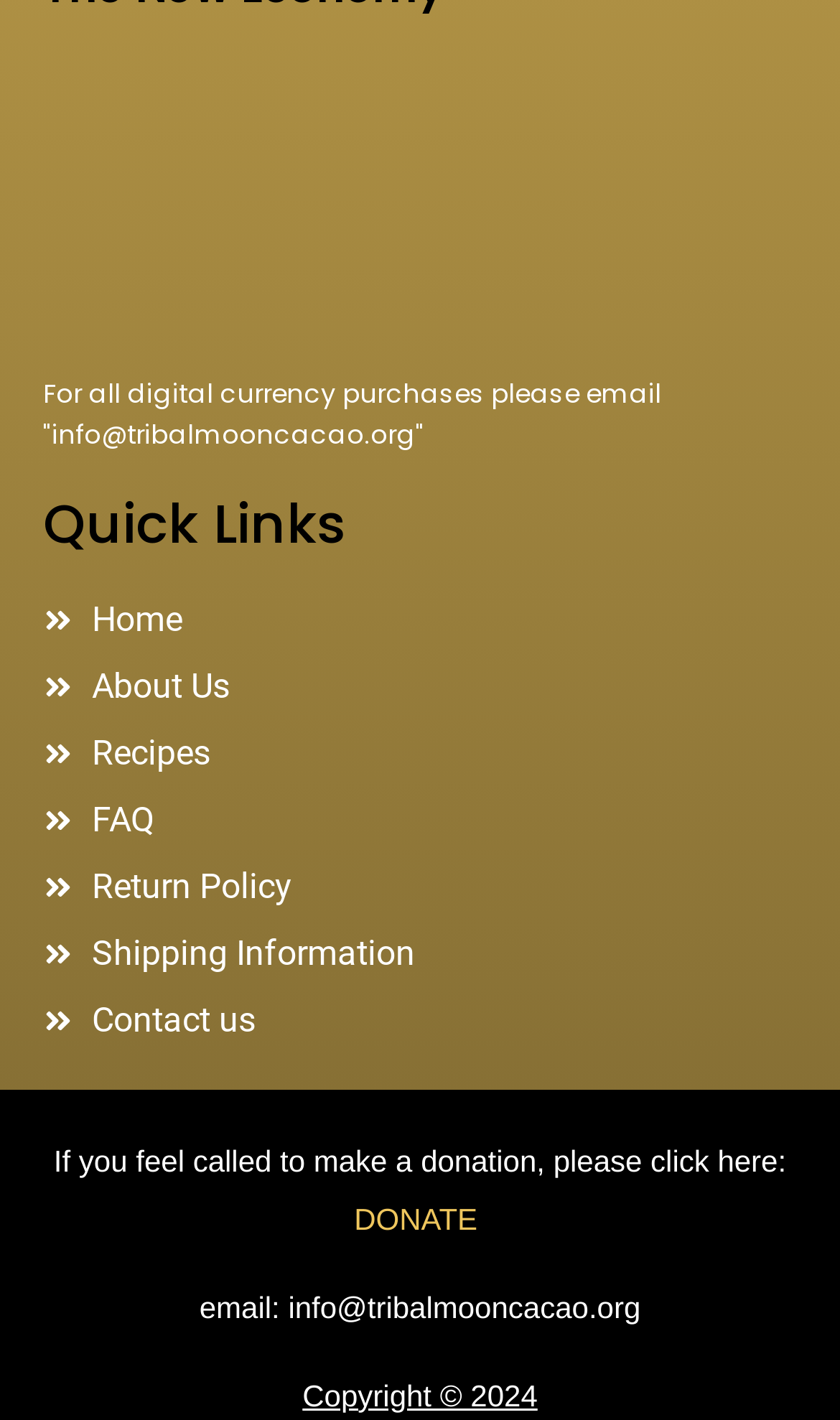Please specify the bounding box coordinates of the clickable section necessary to execute the following command: "Click on the 'DONATE' link".

[0.422, 0.846, 0.578, 0.87]